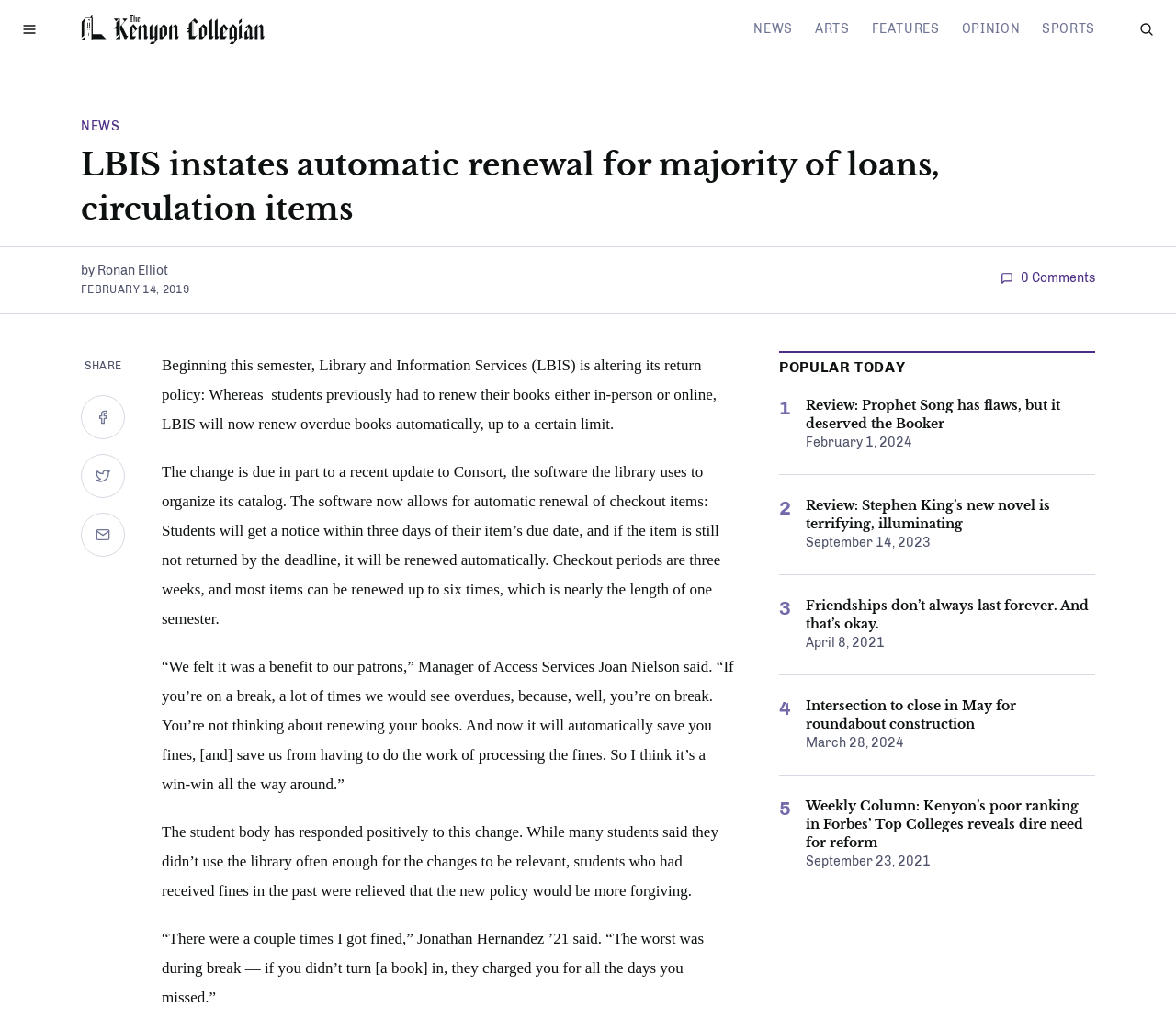Use a single word or phrase to answer the question:
What is the name of the library mentioned in the article?

LBIS